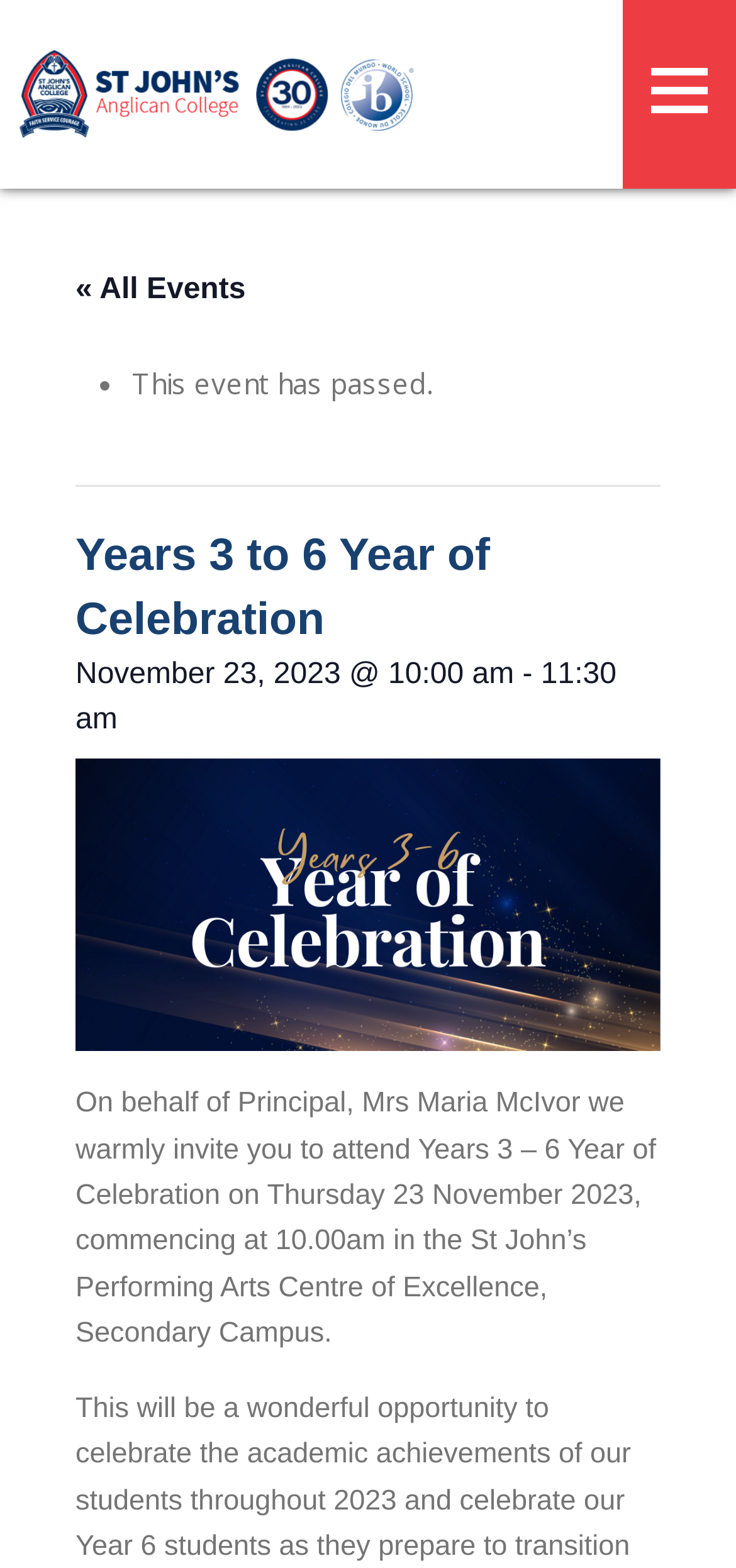Create an elaborate caption that covers all aspects of the webpage.

The webpage appears to be an event page for the "Years 3 to 6 Year of Celebration" at St John's Anglican College. At the top left, there is a link to the college's website, accompanied by an image of the college's logo. On the top right, there are two buttons, one next to the other, but their purposes are not specified.

Below the top section, there is a link to "« All Events" on the left, indicating that this is a specific event page. Next to it, there is a list marker, a bullet point, followed by a static text stating "This event has passed." This suggests that the event has already taken place.

The main content of the page is divided into three sections. The first section is a heading that displays the title of the event, "Years 3 to 6 Year of Celebration". Below it, there is another heading that provides the date and time of the event, "November 23, 2023 @ 10:00 am - 11:30 am".

The final section is a paragraph of text that provides more details about the event. It is an invitation from the Principal, Mrs Maria McIvor, to attend the event, which took place on Thursday, 23 November 2023, at 10:00 am in the St John's Performing Arts Centre of Excellence, Secondary Campus.